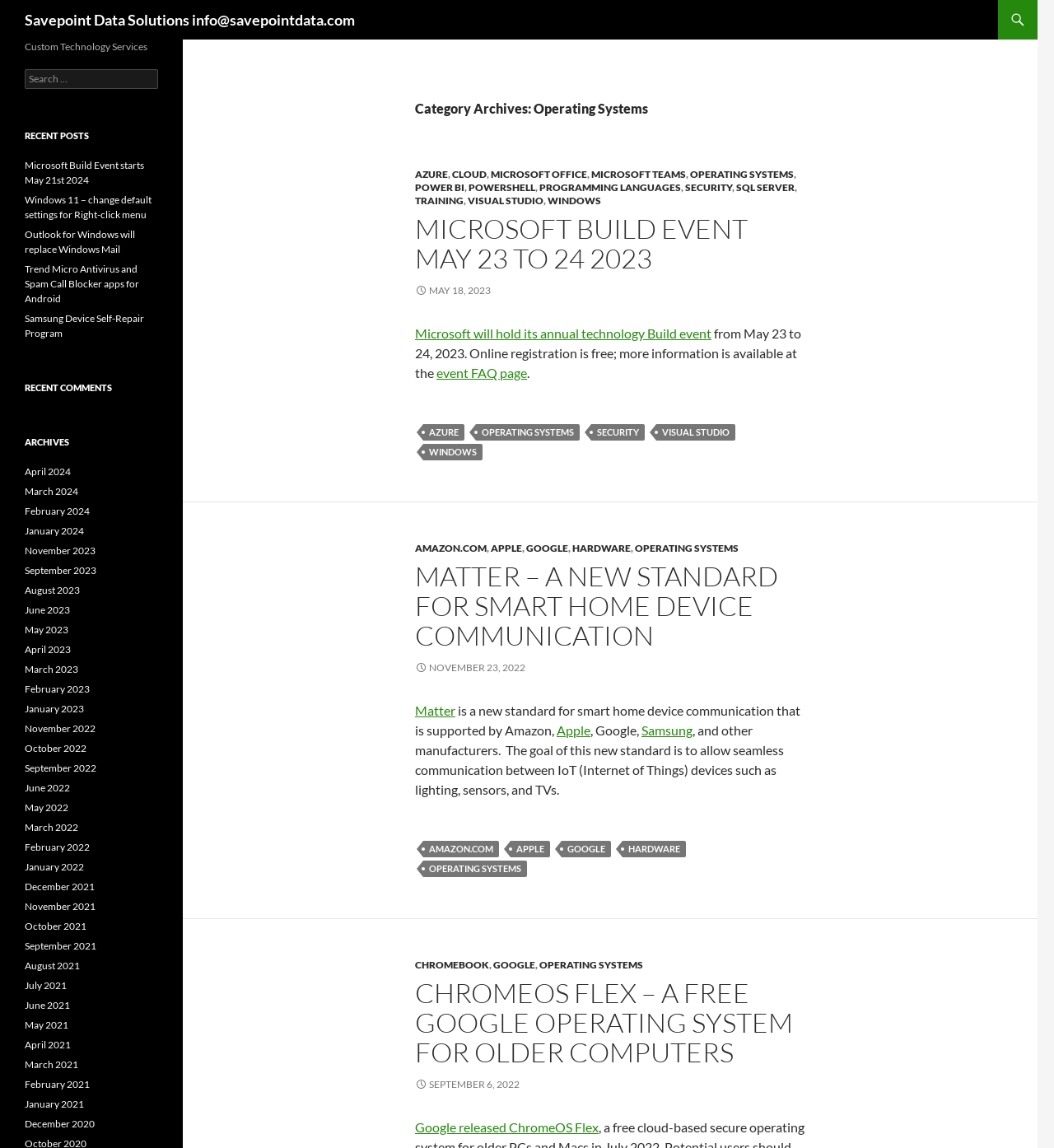Identify the bounding box coordinates of the specific part of the webpage to click to complete this instruction: "Read about Microsoft Build Event".

[0.394, 0.187, 0.764, 0.238]